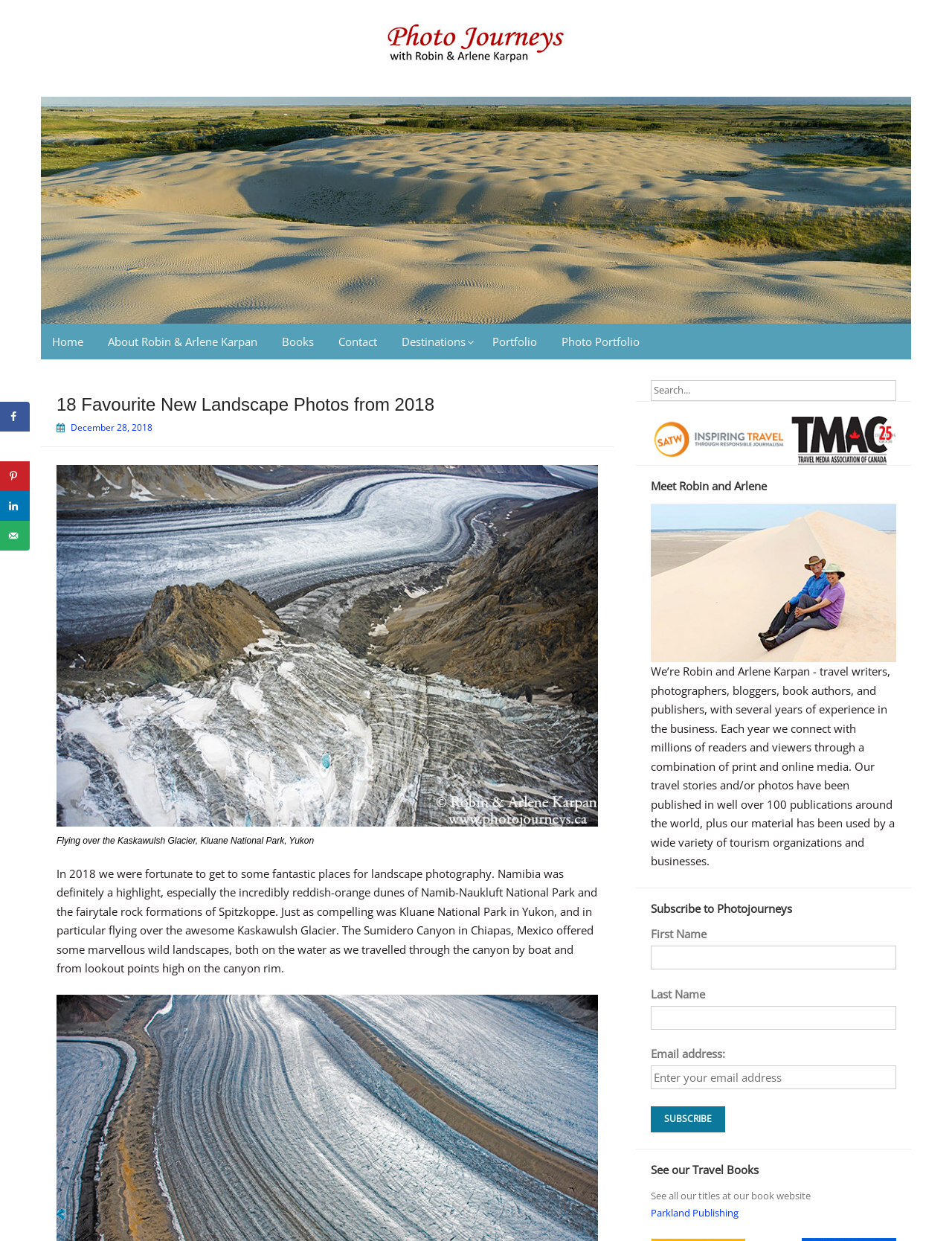Determine the bounding box coordinates of the clickable area required to perform the following instruction: "View Photo Portfolio". The coordinates should be represented as four float numbers between 0 and 1: [left, top, right, bottom].

[0.505, 0.261, 0.576, 0.29]